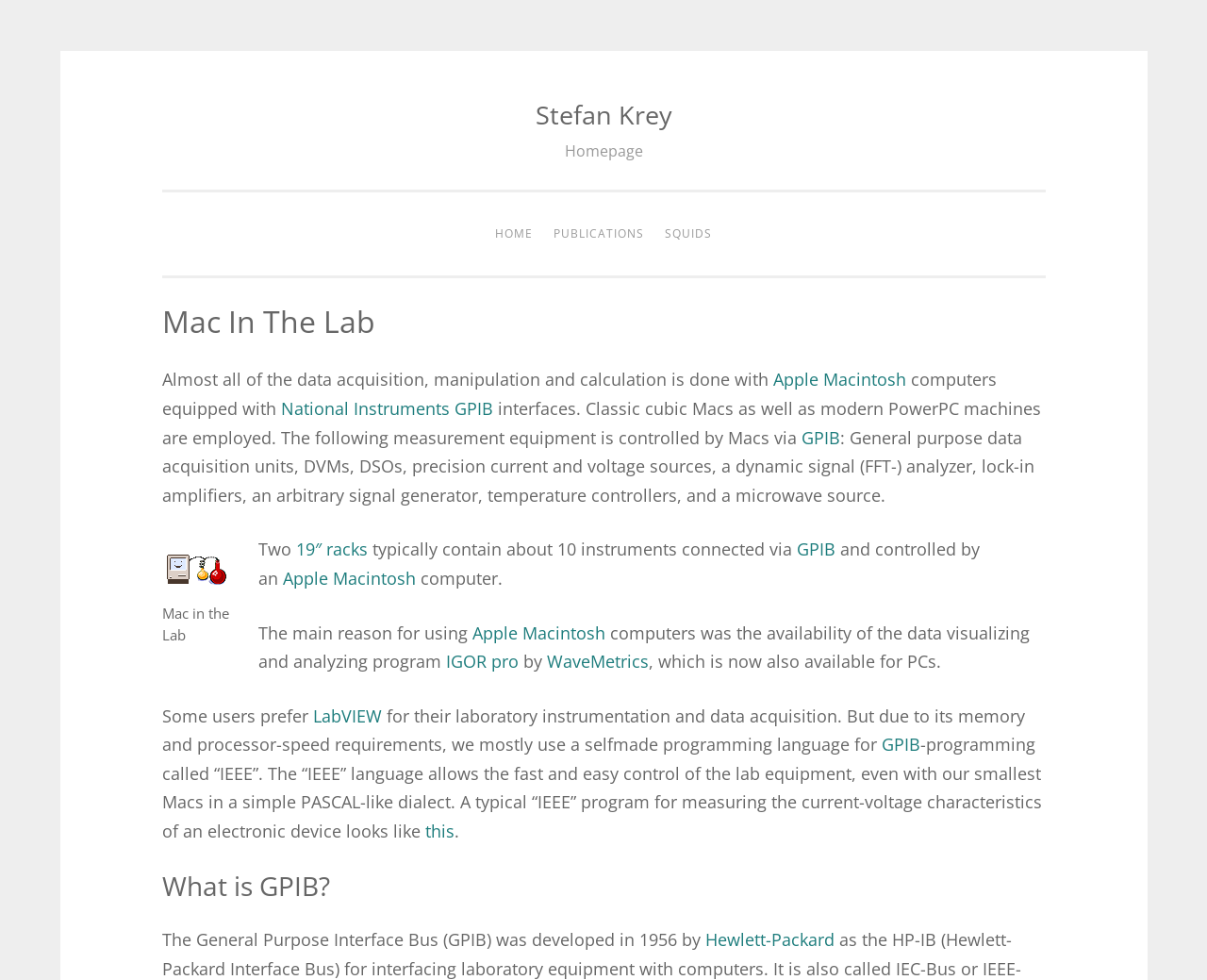Give an extensive and precise description of the webpage.

This webpage is about Mac in the Lab, a laboratory setup by Stefan Krey. At the top, there is a link to skip to the content. Below that, there is a heading with Stefan Krey's name, which is also a link. 

To the right of Stefan Krey's name, there is a heading that says "Homepage" with three links below it: "HOME", "PUBLICATIONS", and "SQUIDS". 

Below the "Homepage" heading, there is a section with a heading "Mac In The Lab". This section describes the laboratory setup, stating that almost all data acquisition, manipulation, and calculation are done using Apple Macintosh computers equipped with National Instruments GPIB interfaces. The text explains that classic cubic Macs as well as modern PowerPC machines are employed to control various measurement equipment.

To the right of this text, there is an image of "Mac in the Lab" with a caption. Below the image, there is a description of the laboratory setup, mentioning that two 19″ racks typically contain about 10 instruments connected via GPIB and controlled by an Apple Macintosh computer.

The webpage also explains that the main reason for using Apple Macintosh computers was the availability of the data visualizing and analyzing program IGOR pro by WaveMetrics. Some users prefer LabVIEW for their laboratory instrumentation and data acquisition, but due to its memory and processor-speed requirements, a self-made programming language called “IEEE” is mostly used for GPIB-programming.

At the bottom of the page, there is a heading "What is GPIB?" with a description of the General Purpose Interface Bus (GPIB) developed in 1956 by Hewlett-Packard.